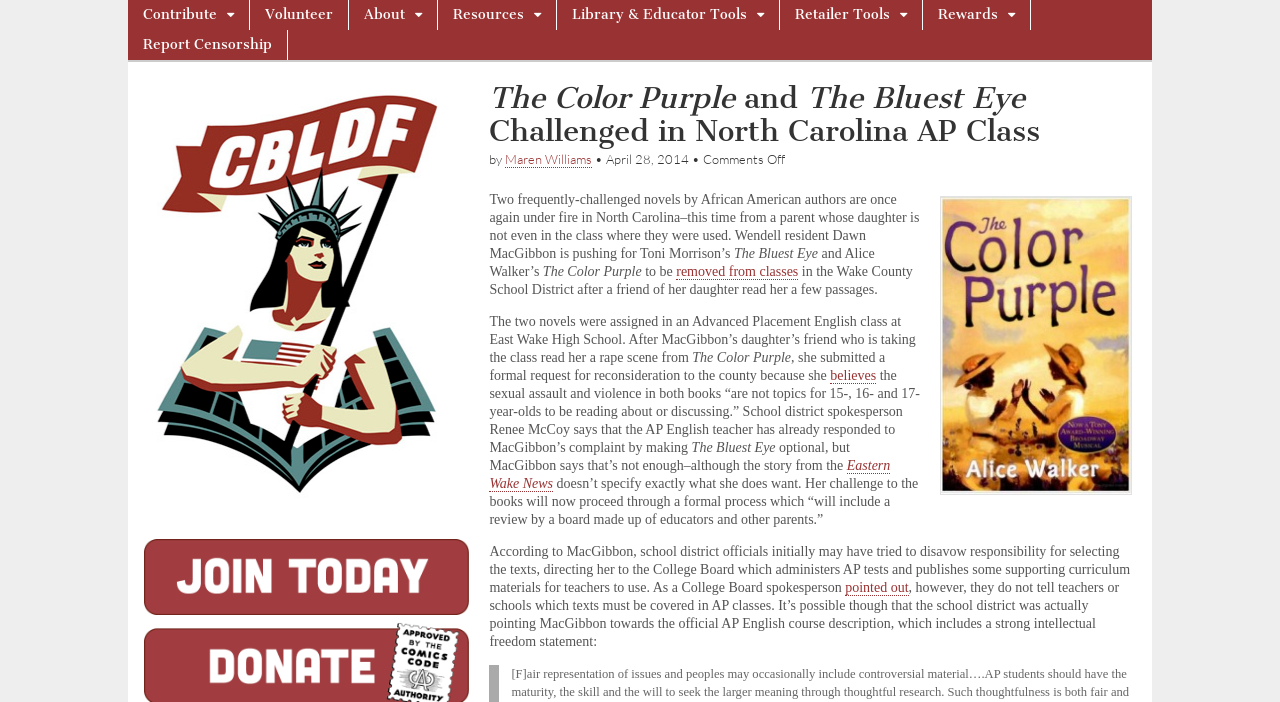Extract the text of the main heading from the webpage.

The Color Purple and The Bluest Eye Challenged in North Carolina AP Class